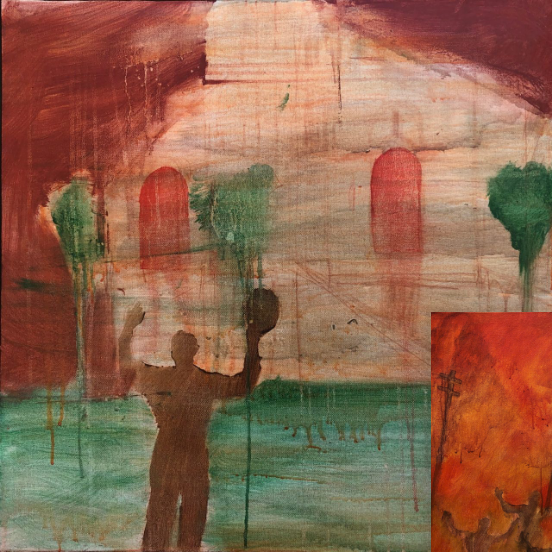Reply to the question below using a single word or brief phrase:
What is the possible time of day depicted in the image?

Dusk or dawn